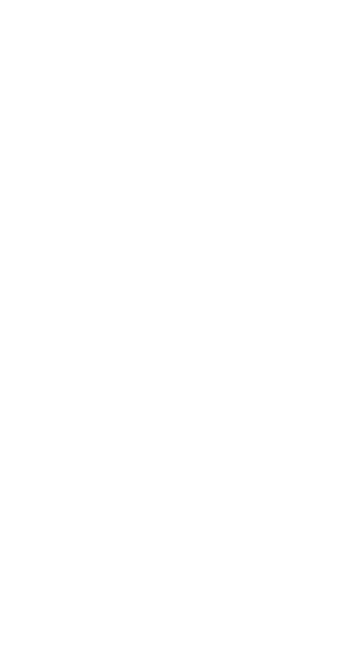Please examine the image and provide a detailed answer to the question: What device is the mobile banking application accessed from?

The mobile banking application is accessed from a smartphone, specifically an iPhone, as shown in the screenshot, which allows users to manage their authorization code and perform secure transactions on the go.